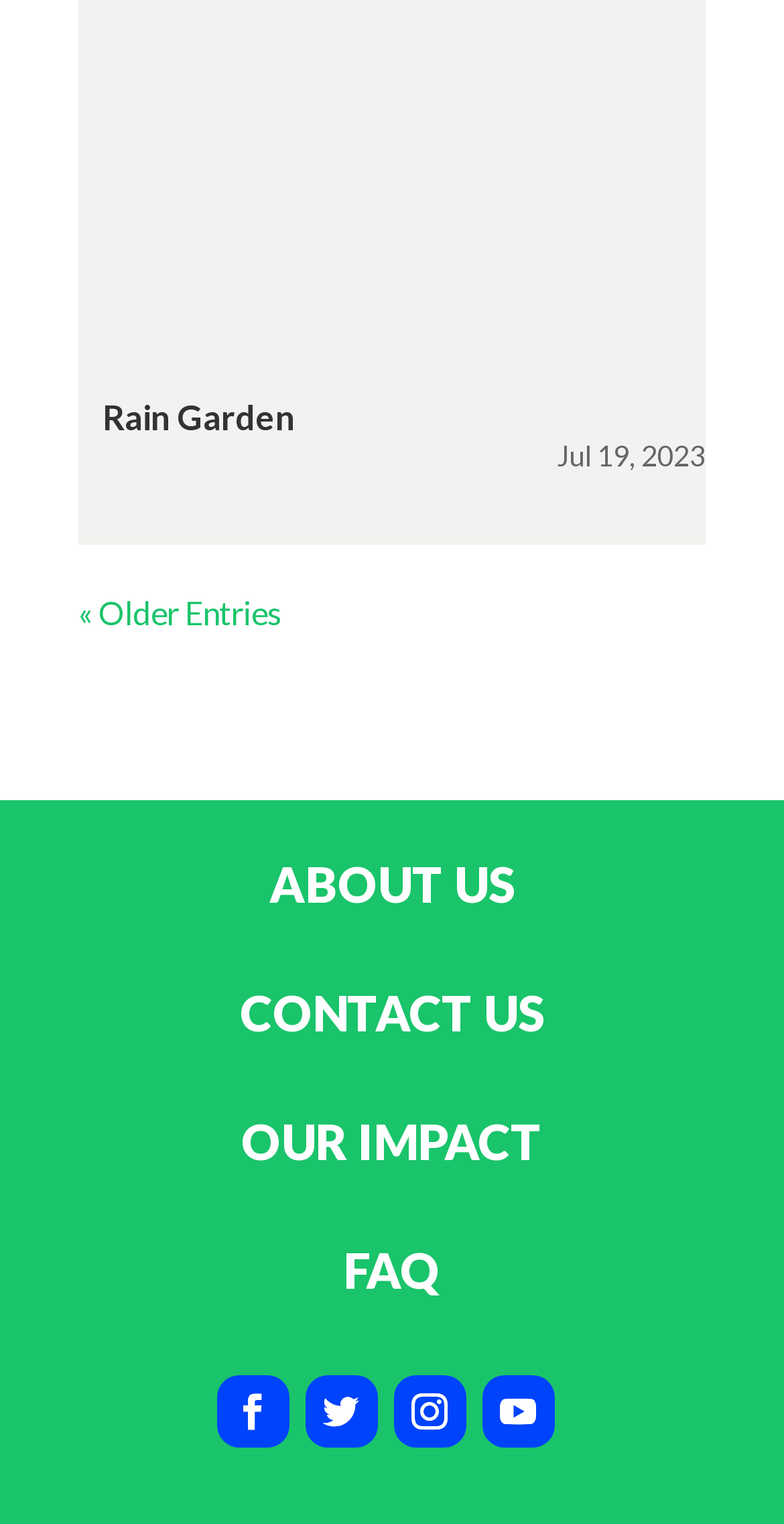Could you indicate the bounding box coordinates of the region to click in order to complete this instruction: "contact us".

[0.306, 0.645, 0.694, 0.684]